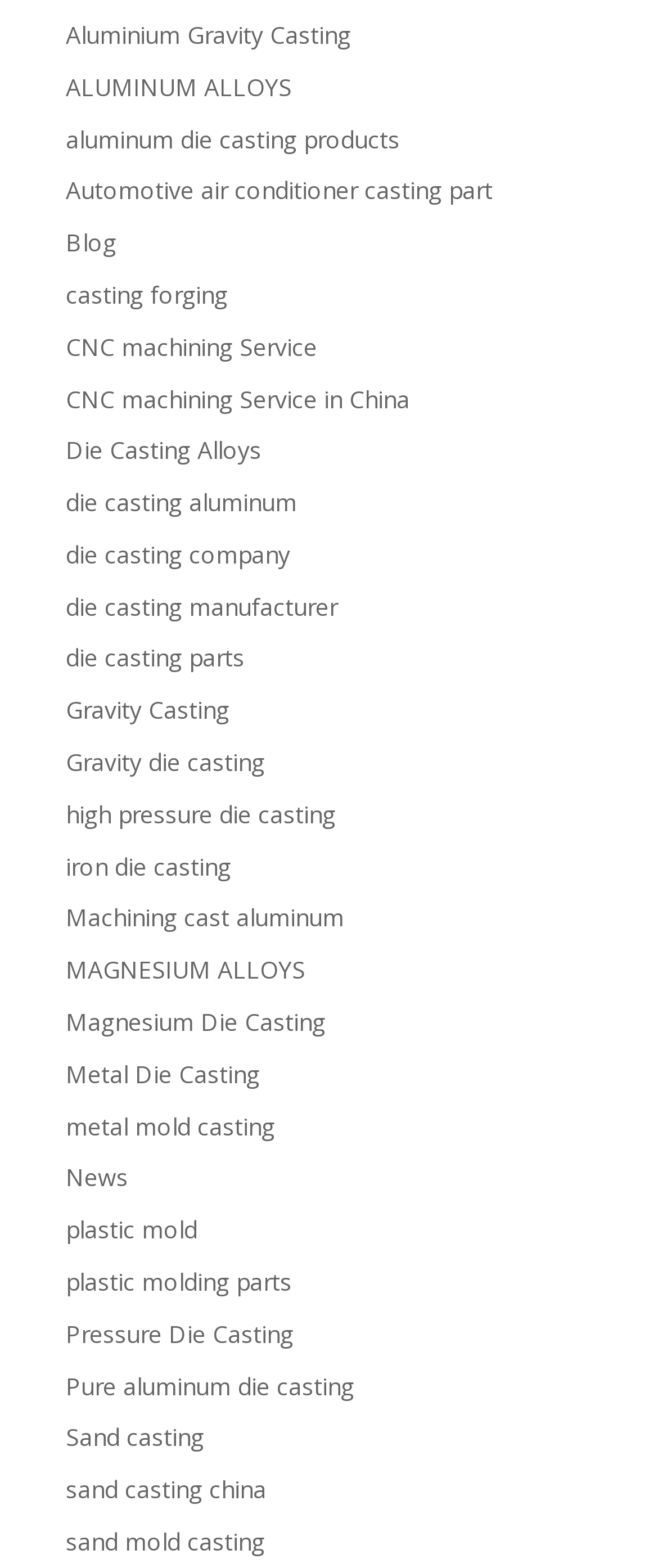Answer with a single word or phrase: 
What is the main topic of this webpage?

Die casting